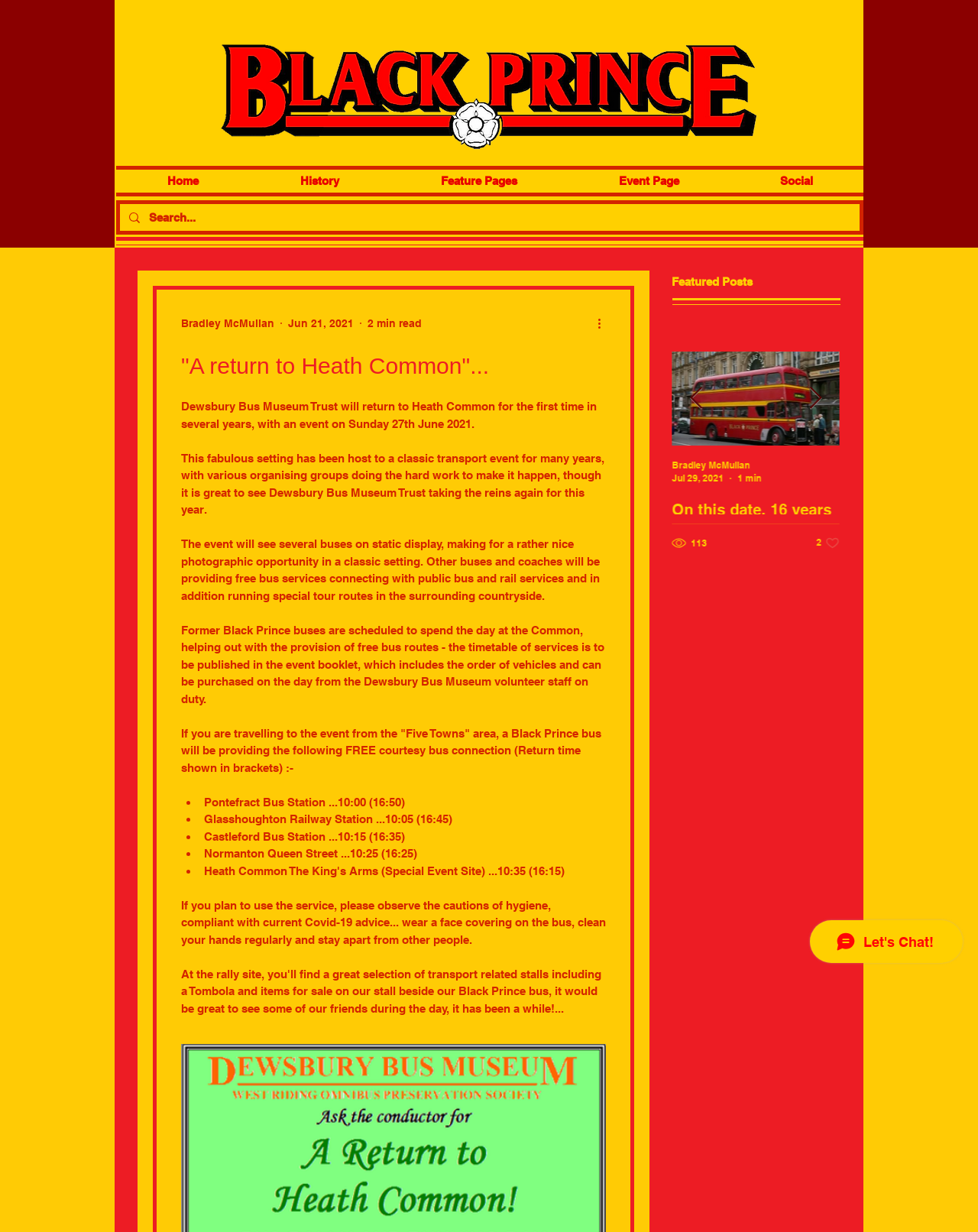Using the webpage screenshot, locate the HTML element that fits the following description and provide its bounding box: "Bradley McMullan".

[0.687, 0.372, 0.783, 0.383]